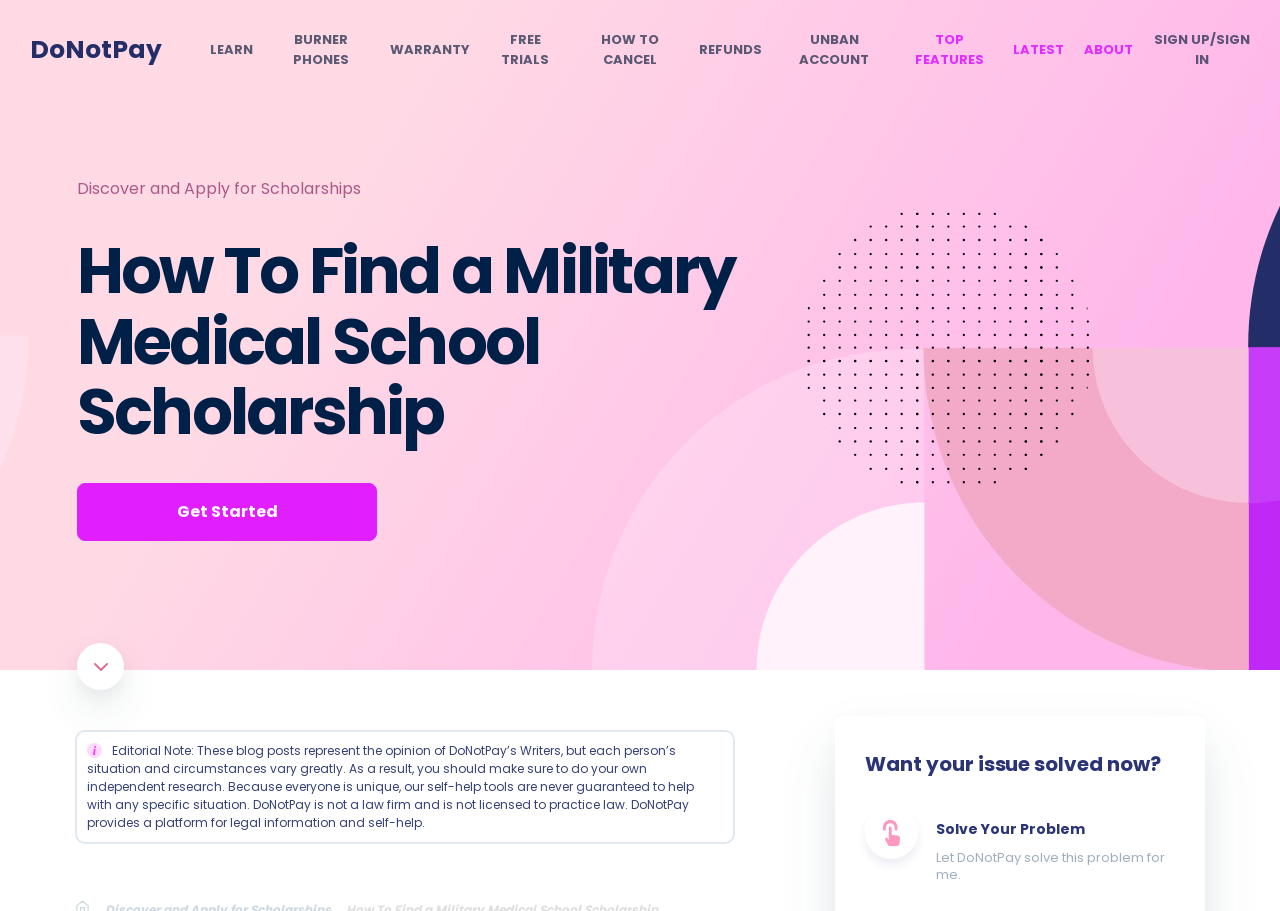Please analyze the image and provide a thorough answer to the question:
What is the solution offered by DoNotPay?

I determined the answer by looking at the heading 'Solve Your Problem' and the text 'Let DoNotPay solve this problem for me', indicating that DoNotPay offers a solution to users' problems.